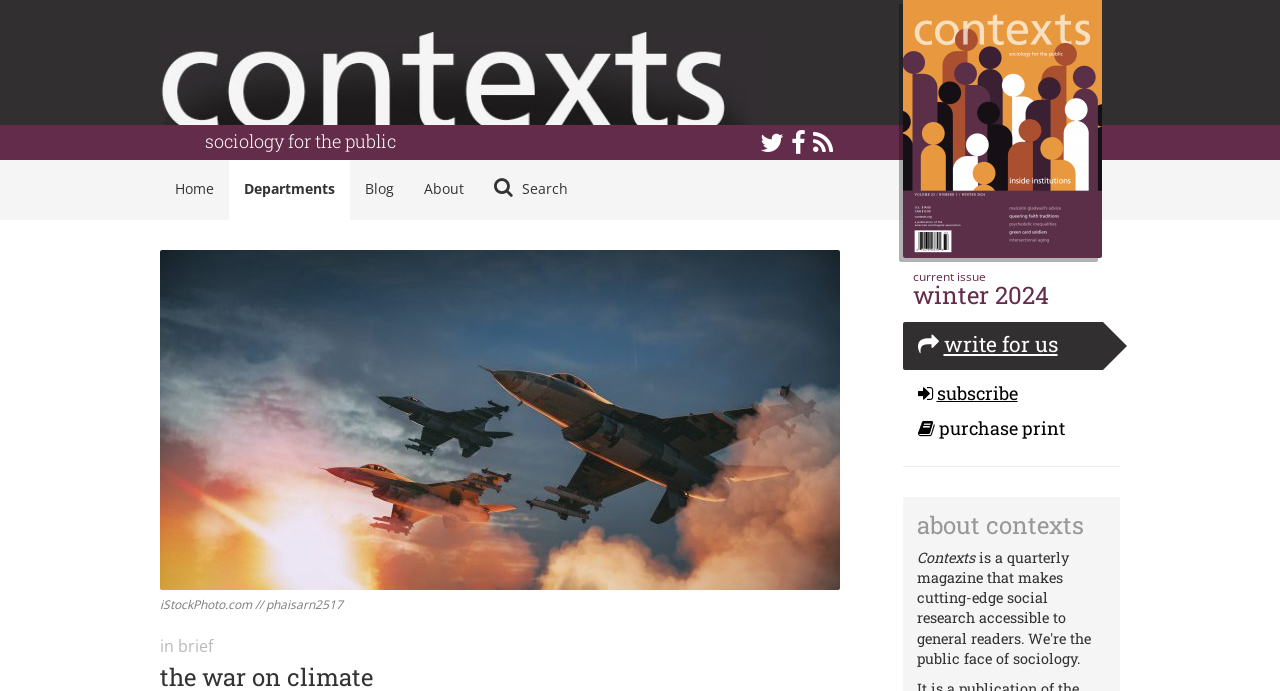Please identify the bounding box coordinates of the clickable region that I should interact with to perform the following instruction: "search for something". The coordinates should be expressed as four float numbers between 0 and 1, i.e., [left, top, right, bottom].

[0.374, 0.232, 0.455, 0.318]